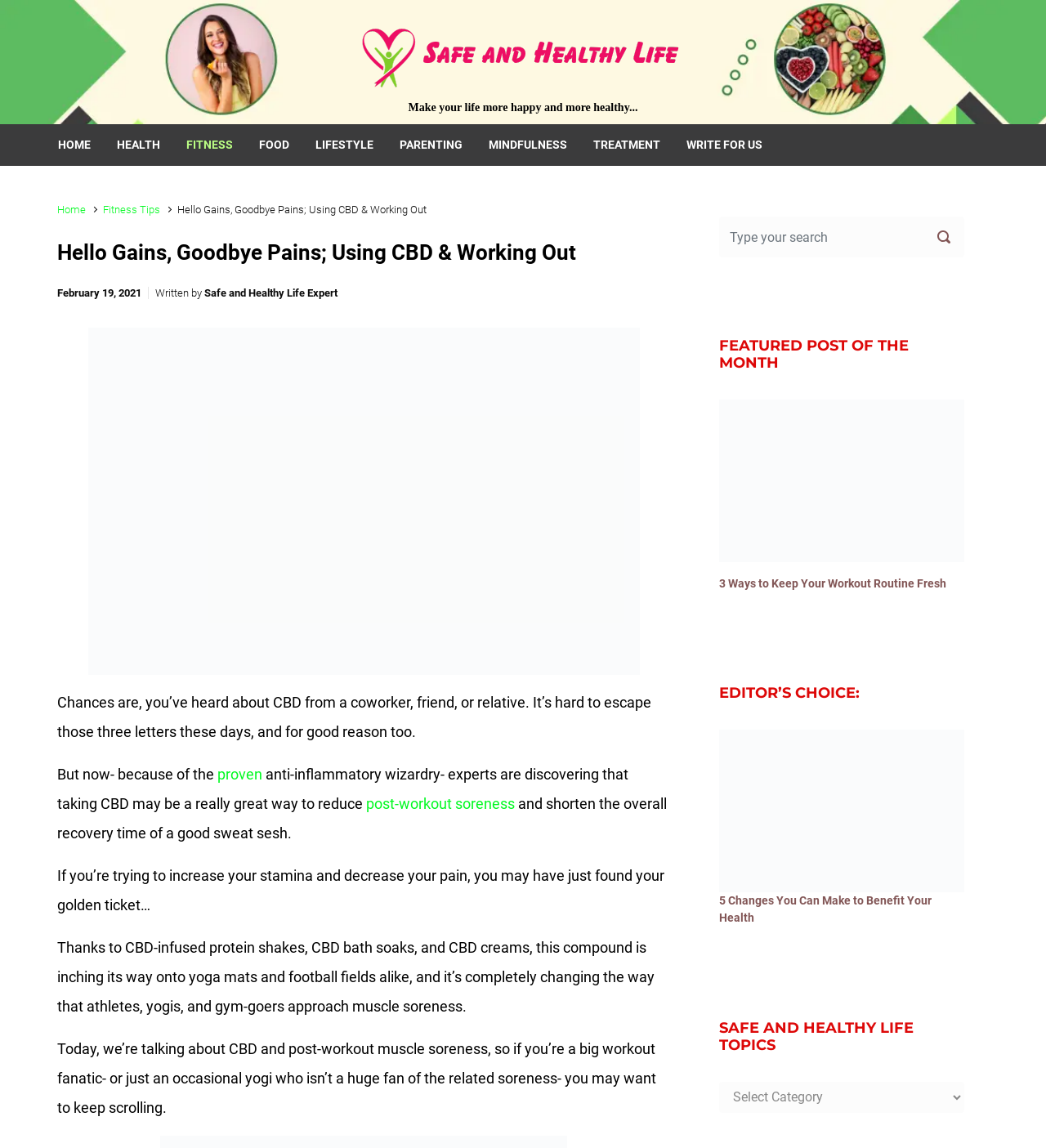Please determine the bounding box coordinates for the element that should be clicked to follow these instructions: "Click on the 'WRITE FOR US' link".

[0.65, 0.108, 0.735, 0.144]